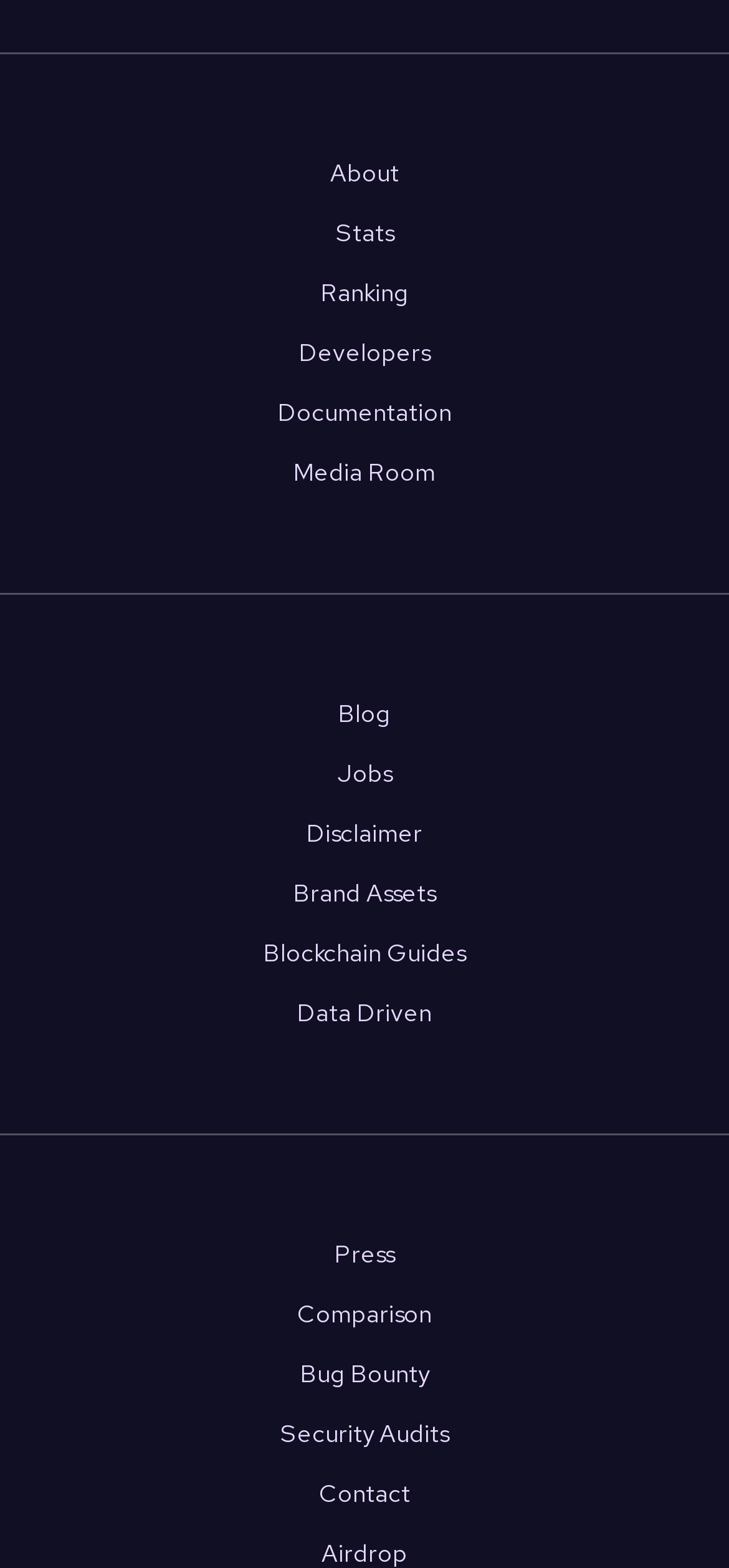Using the webpage screenshot and the element description Comparison, determine the bounding box coordinates. Specify the coordinates in the format (top-left x, top-left y, bottom-right x, bottom-right y) with values ranging from 0 to 1.

[0.408, 0.828, 0.592, 0.849]